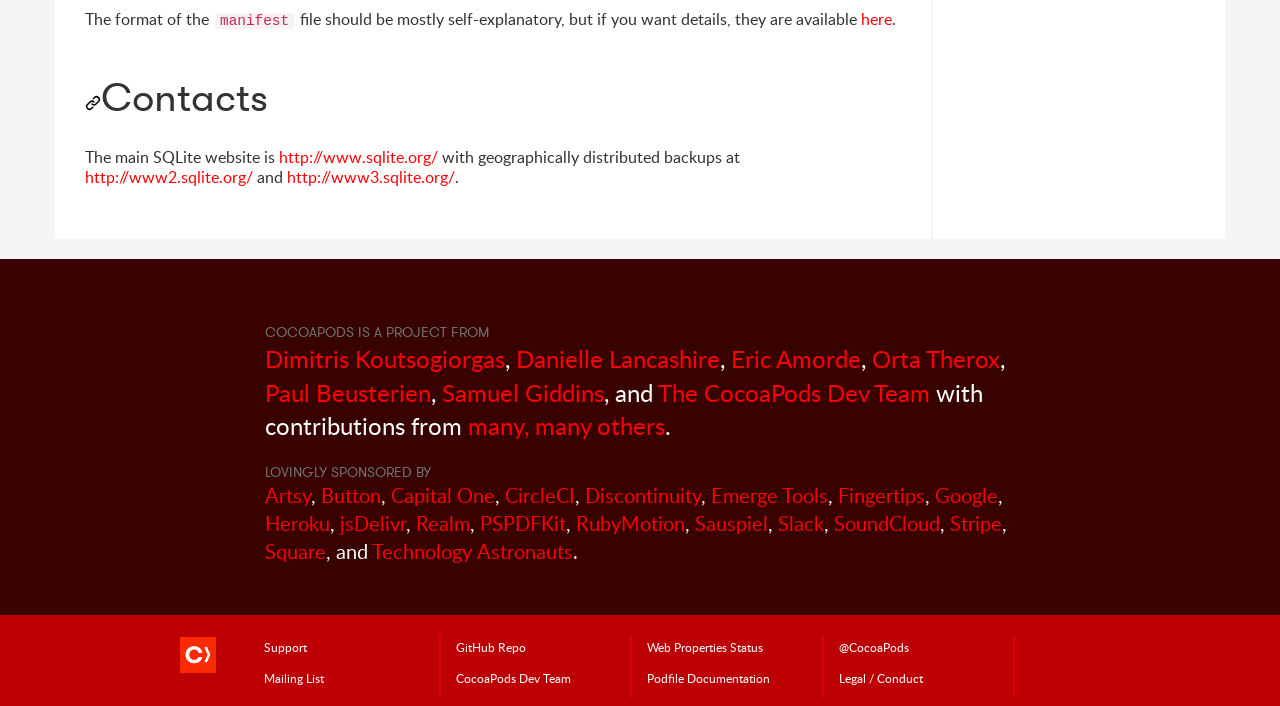Identify the bounding box of the UI element described as follows: "August 2016". Provide the coordinates as four float numbers in the range of 0 to 1 [left, top, right, bottom].

None